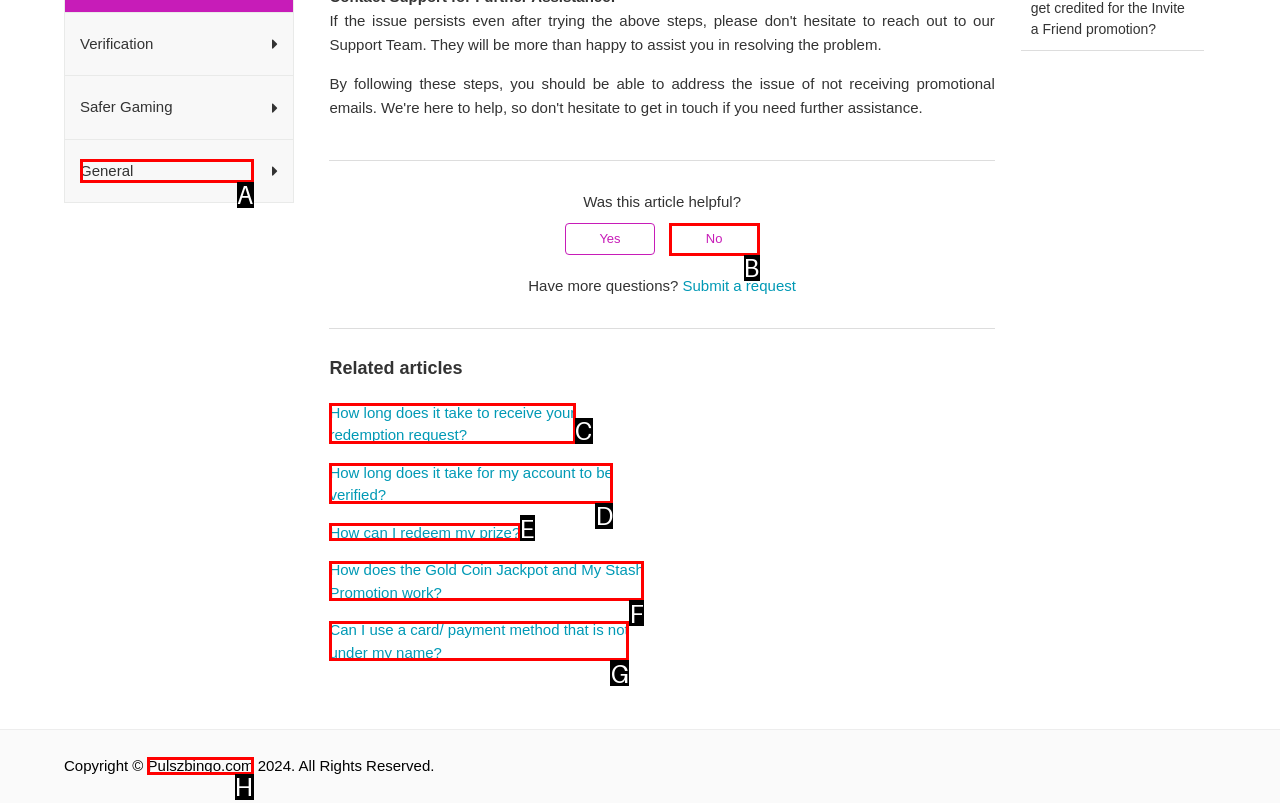Based on the description: Pulszbingo.com, select the HTML element that fits best. Provide the letter of the matching option.

H